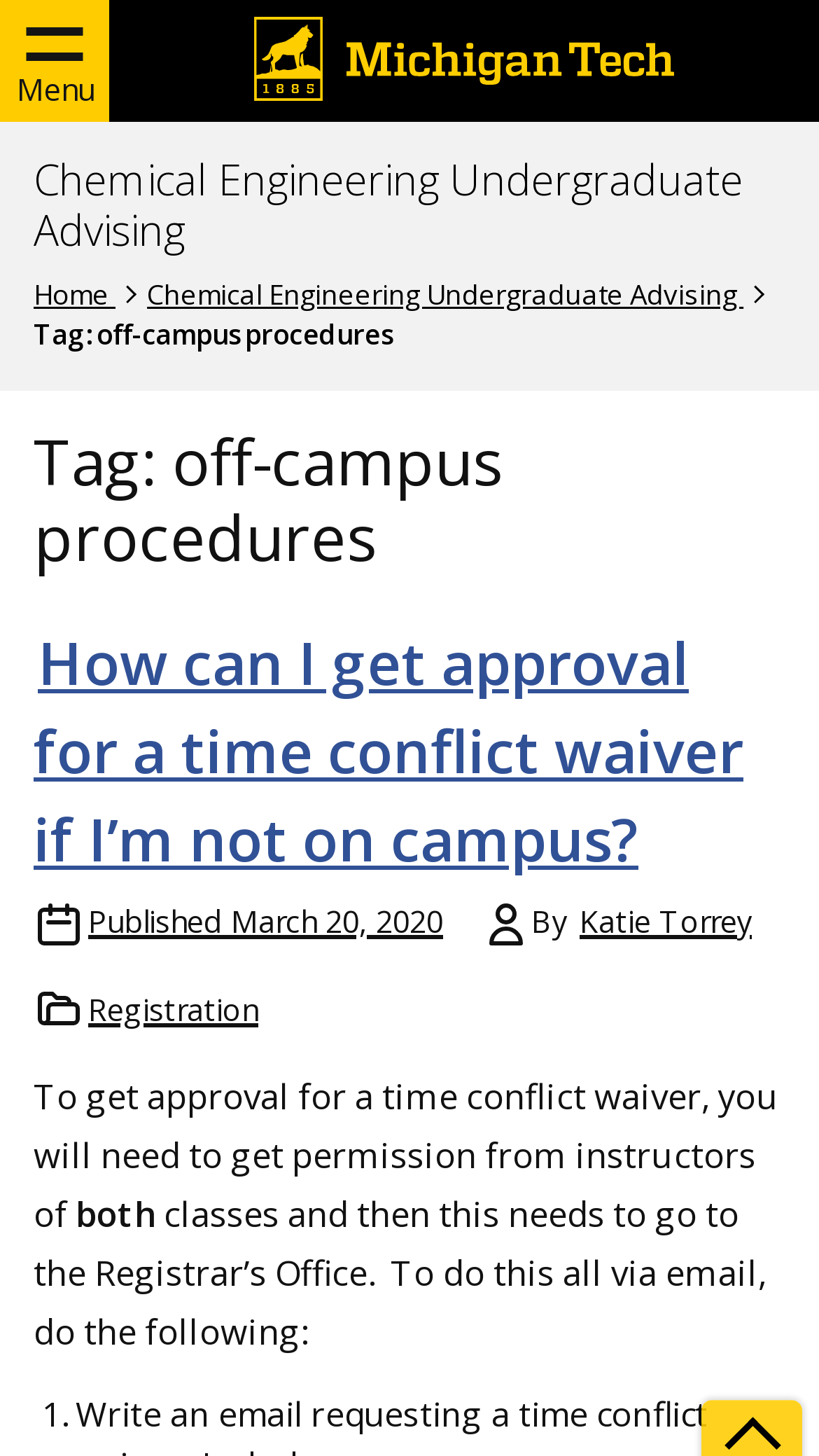What is required to get approval for a time conflict waiver?
Give a one-word or short phrase answer based on the image.

Permission from instructors